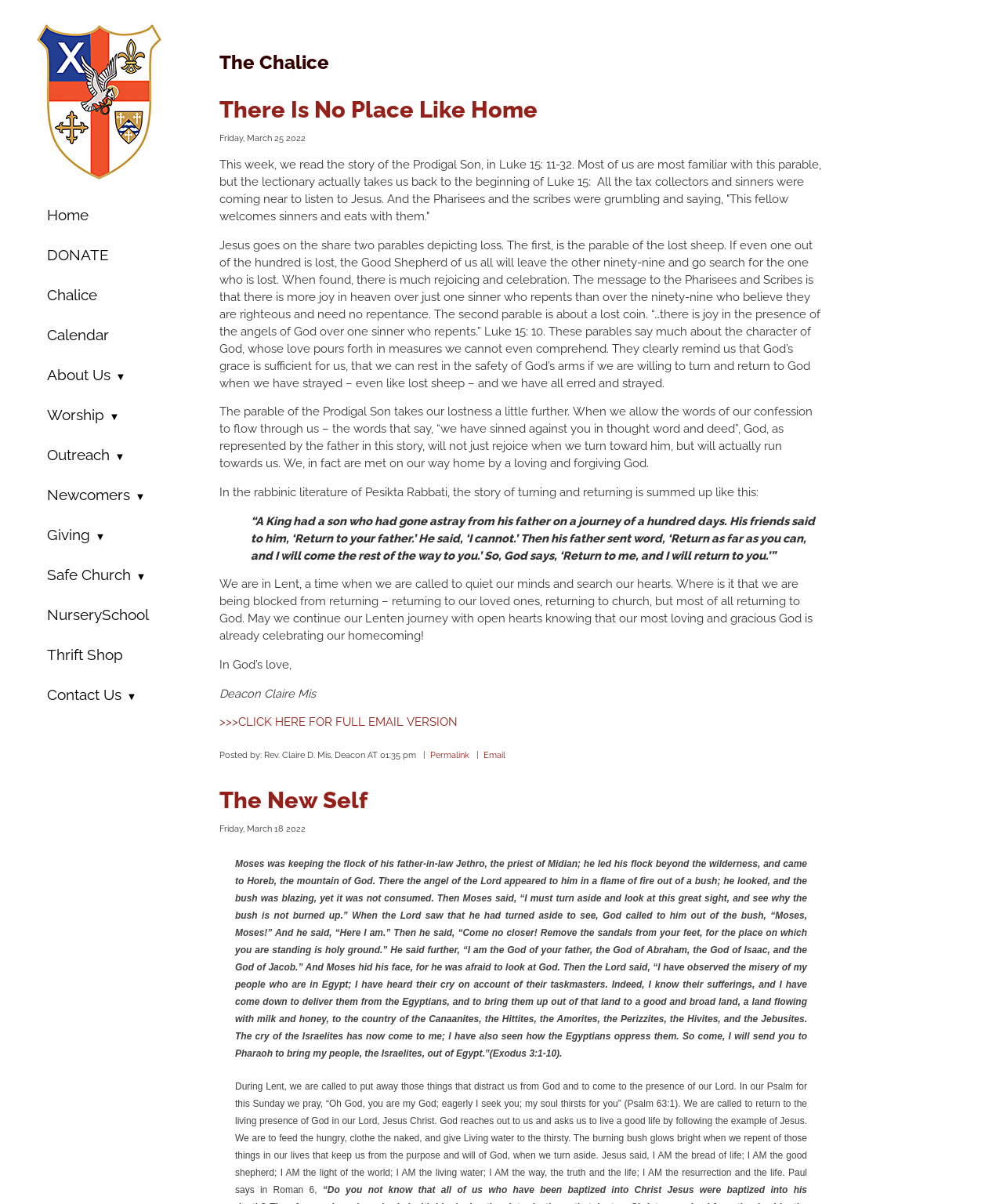Can you find the bounding box coordinates of the area I should click to execute the following instruction: "Search for something"?

None